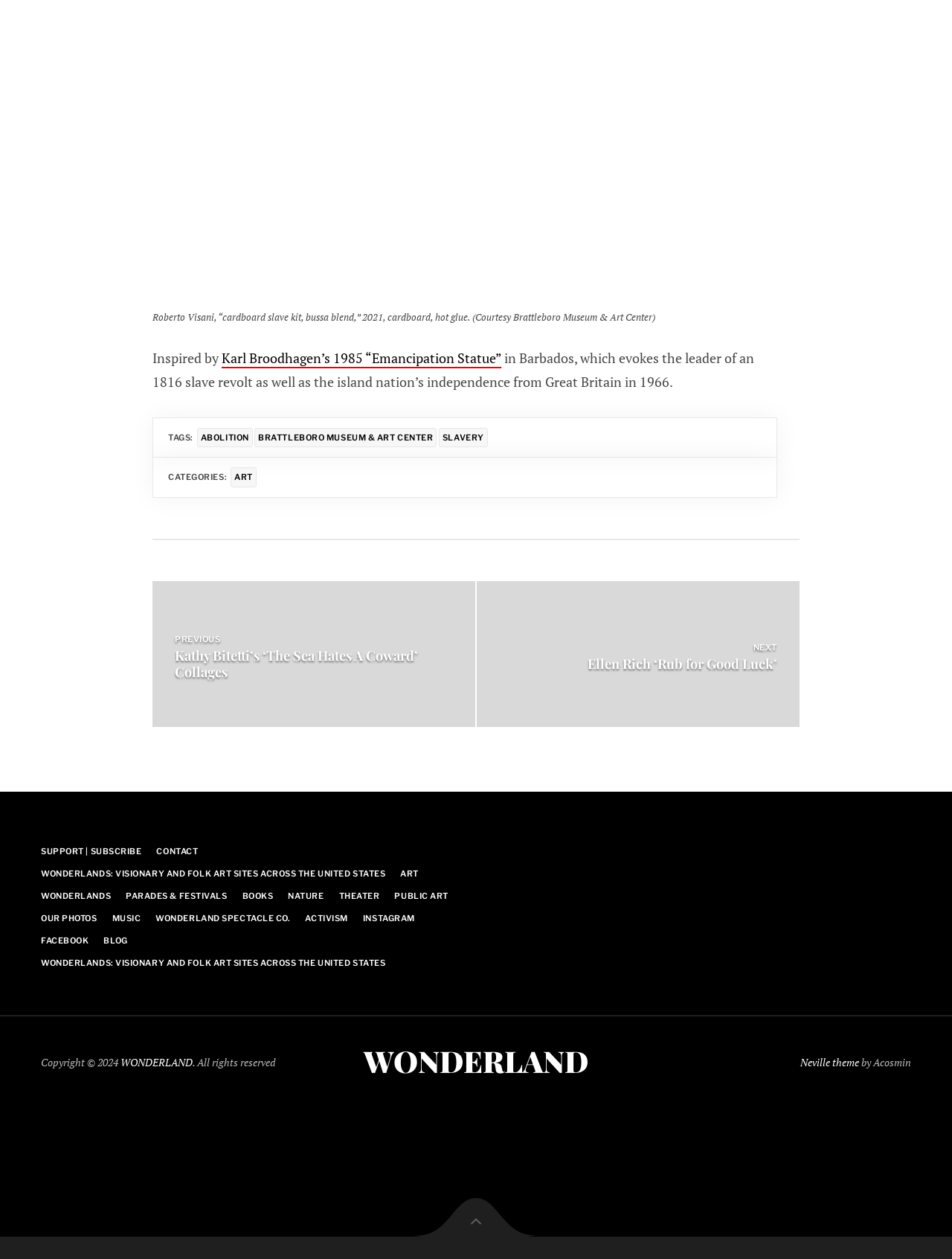Please locate the UI element described by "Support | Subscribe" and provide its bounding box coordinates.

[0.043, 0.672, 0.149, 0.68]